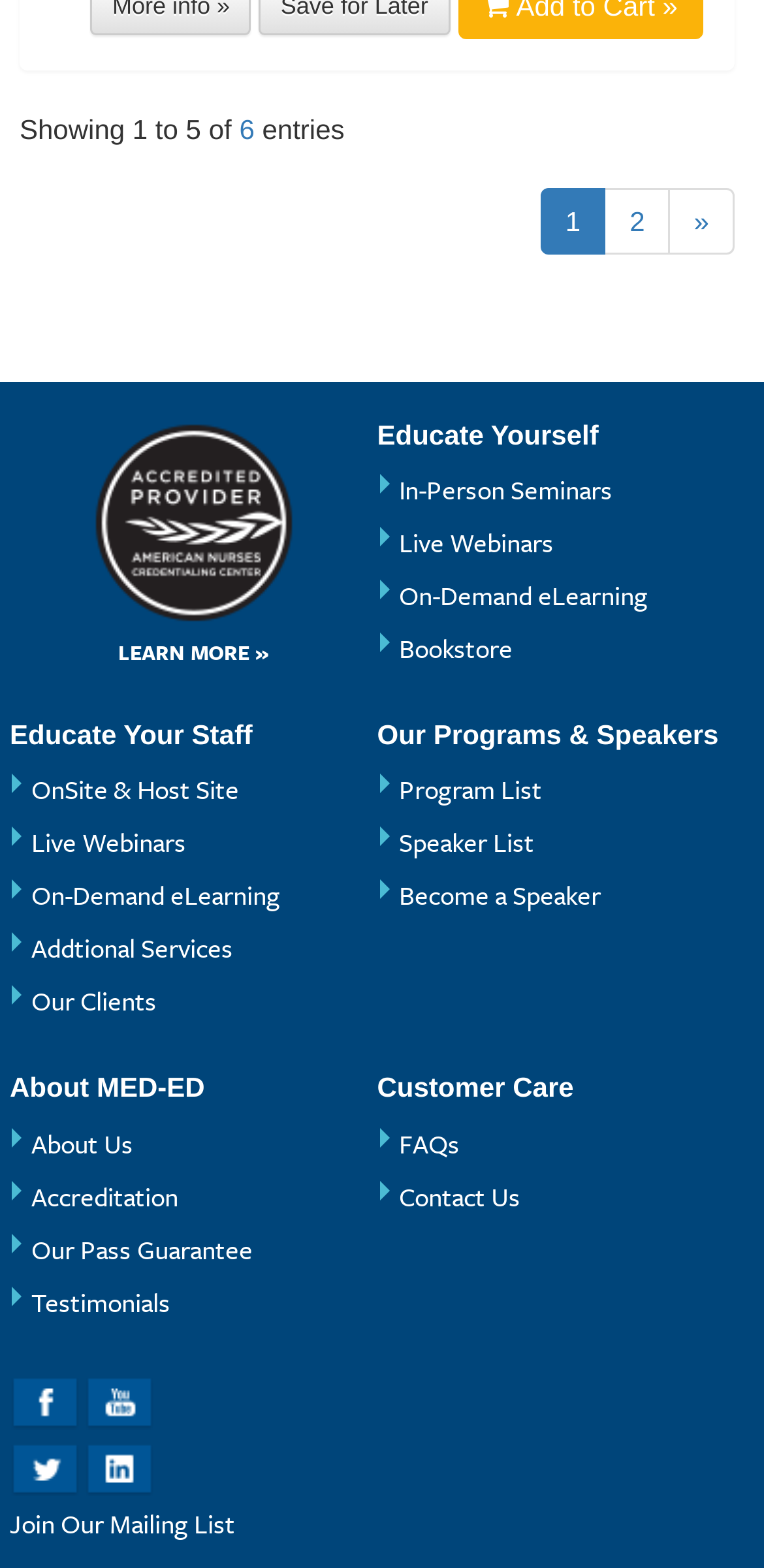Please answer the following query using a single word or phrase: 
What is the purpose of the 'Accredited Provider' link?

Learn more